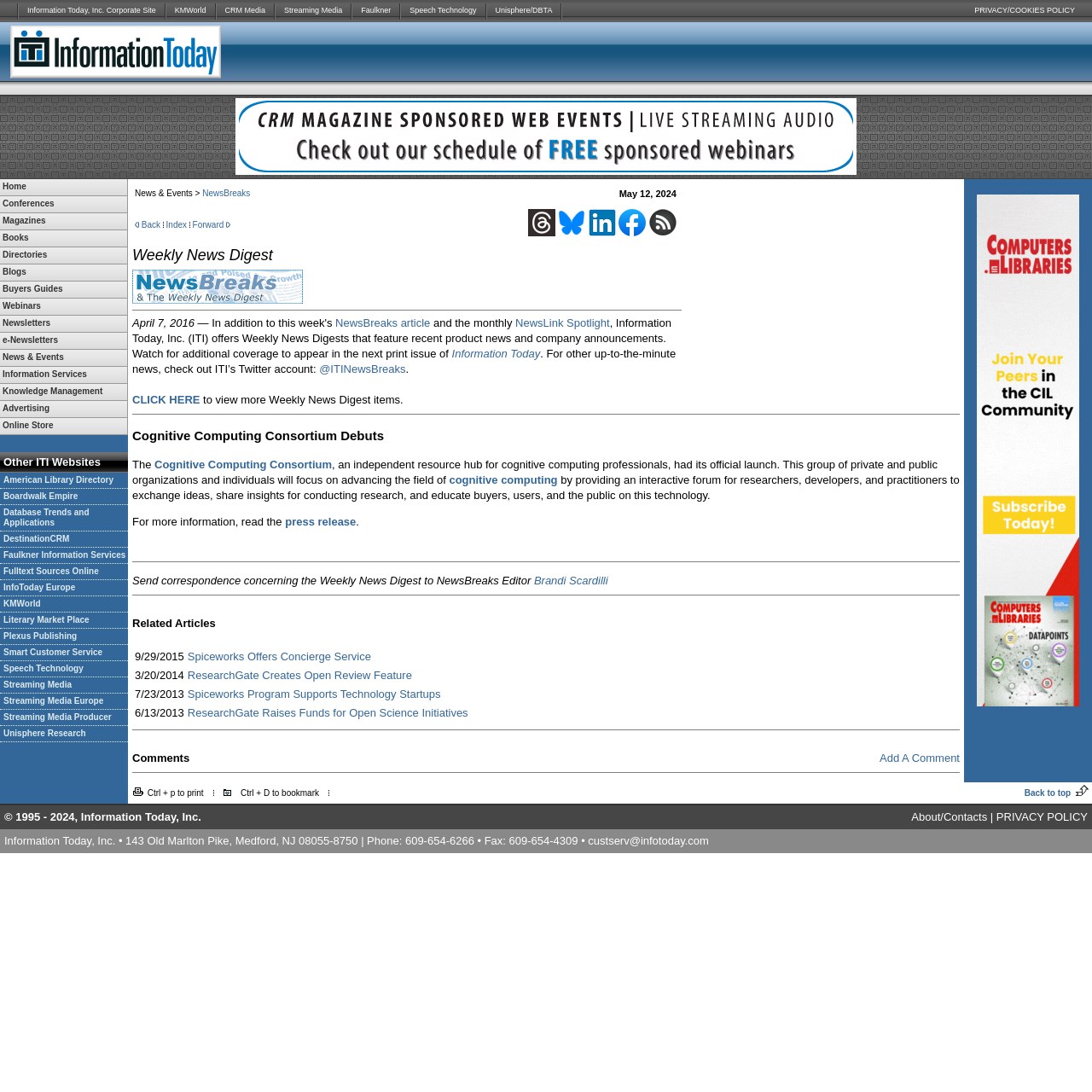Locate the bounding box coordinates of the element you need to click to accomplish the task described by this instruction: "Click on Home".

[0.0, 0.164, 0.116, 0.179]